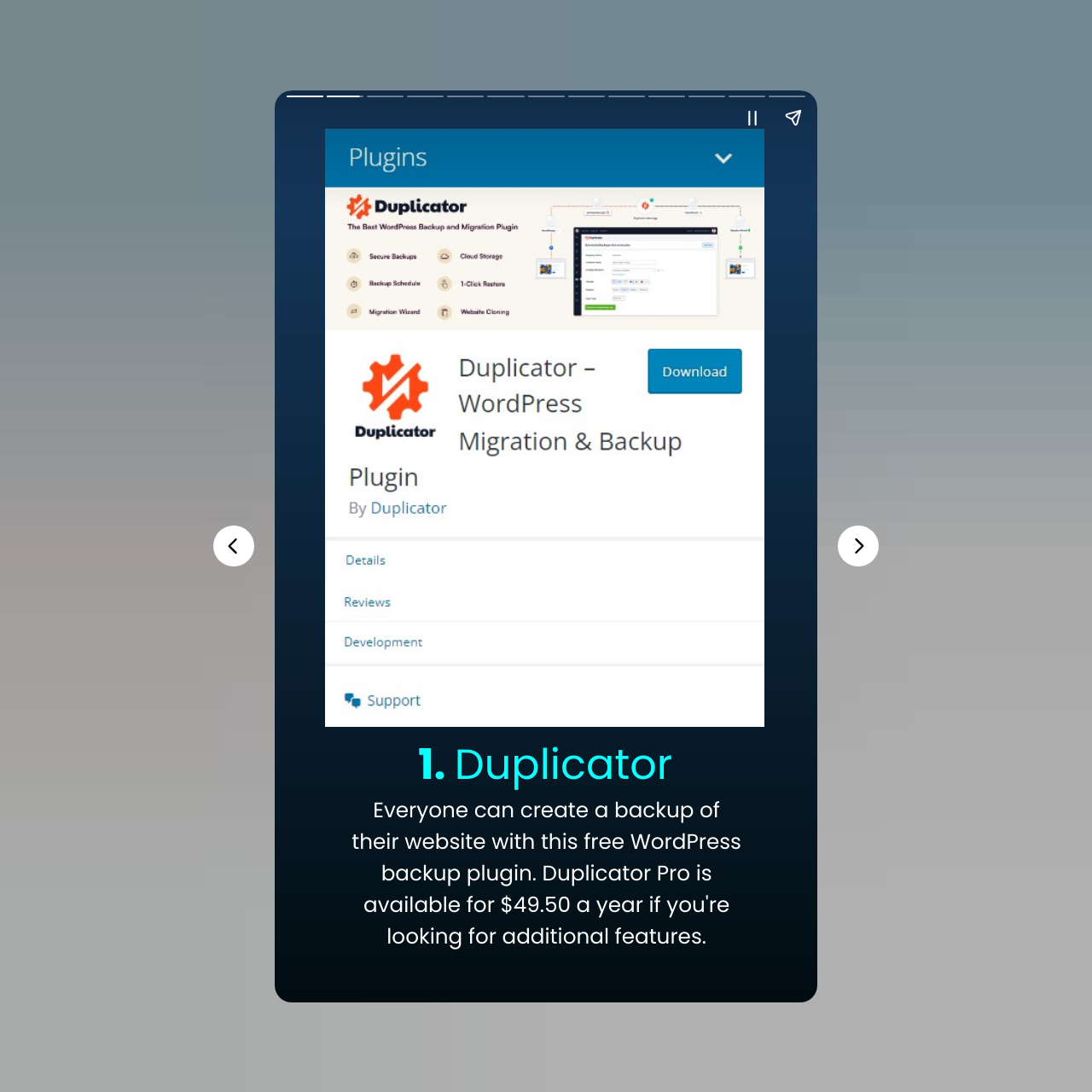Please give a succinct answer using a single word or phrase:
How many buttons are there in the complementary section?

2